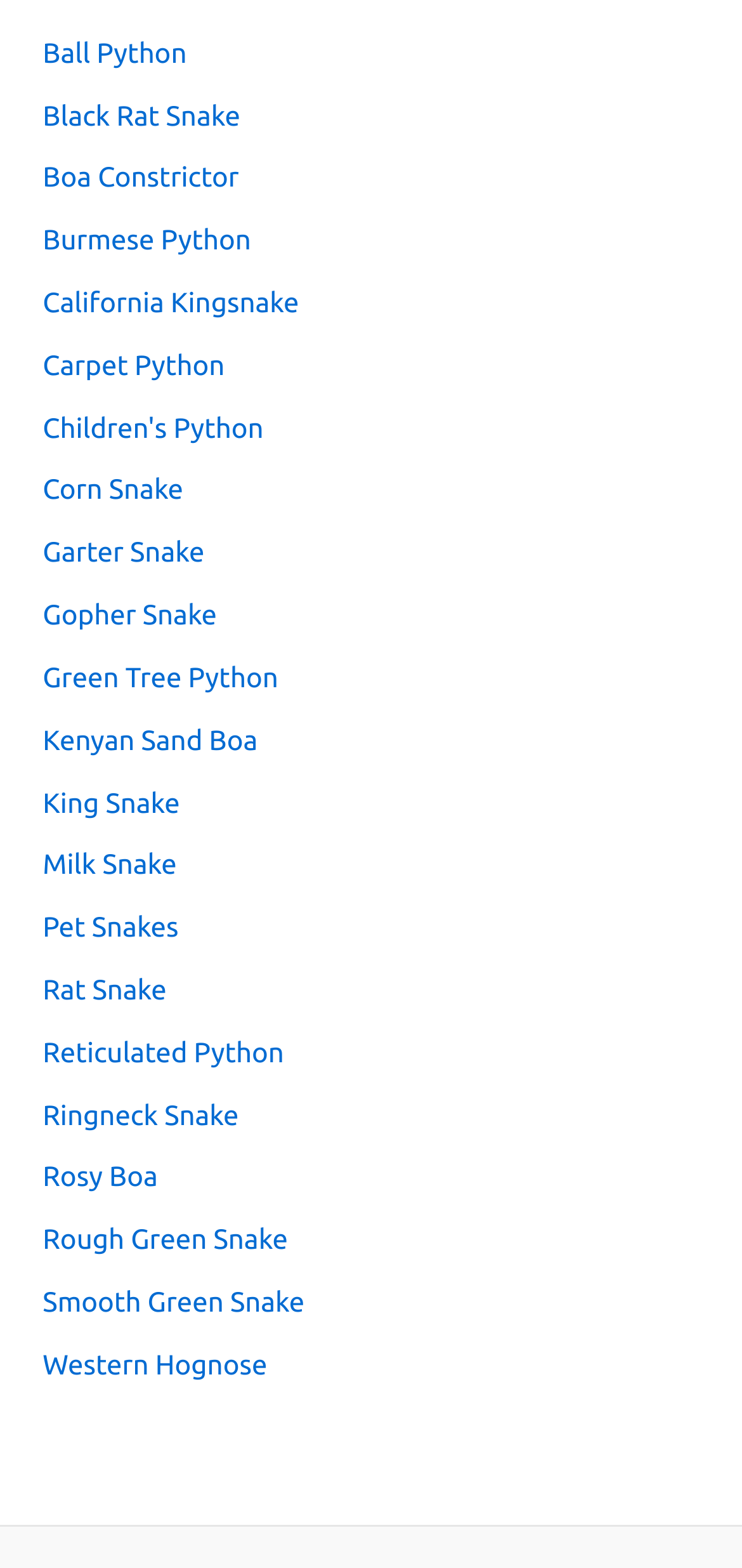Provide a brief response to the question using a single word or phrase: 
How many snake species are listed?

23